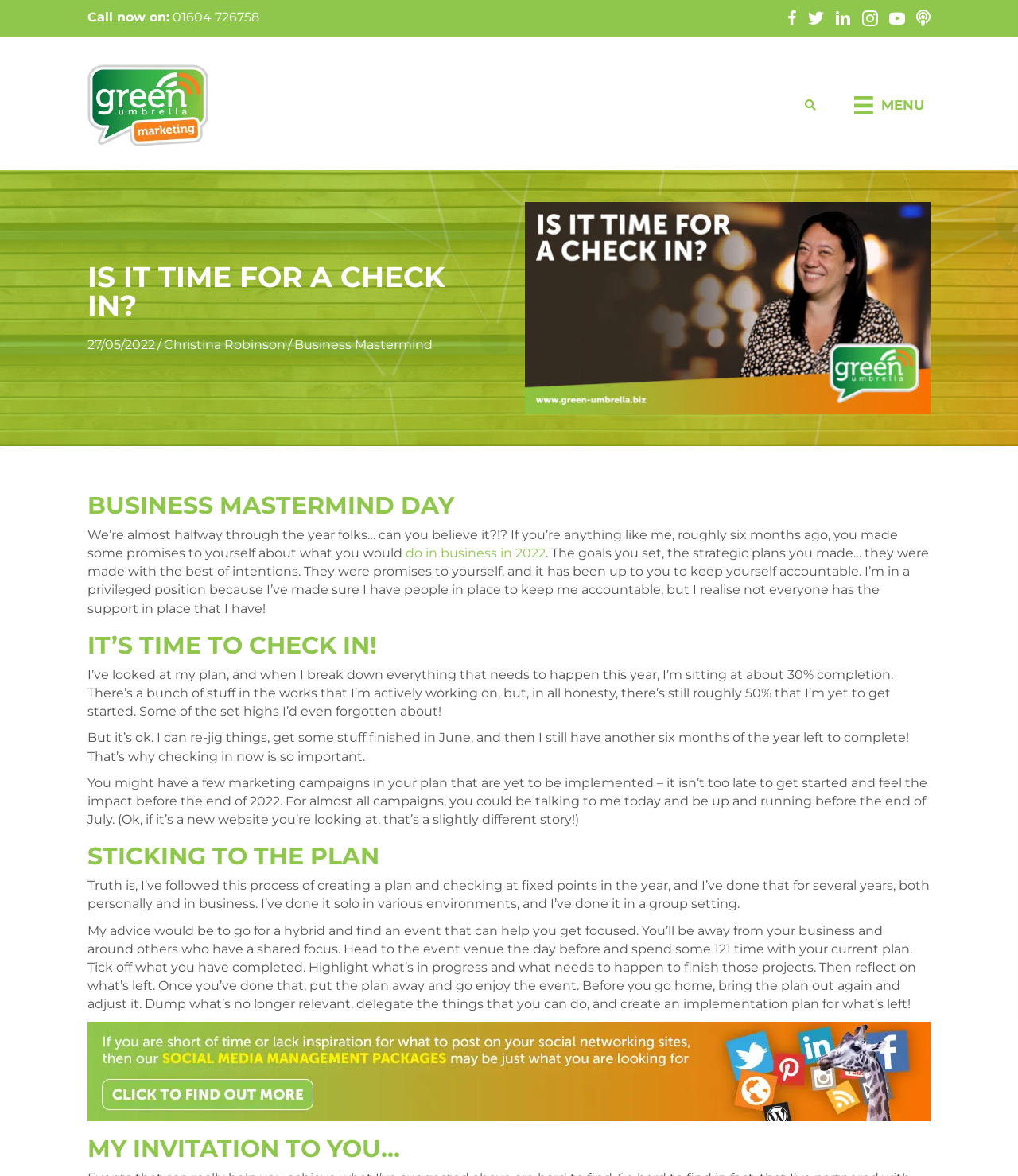Please provide the bounding box coordinates for the UI element as described: "do in business in 2022". The coordinates must be four floats between 0 and 1, represented as [left, top, right, bottom].

[0.398, 0.464, 0.536, 0.477]